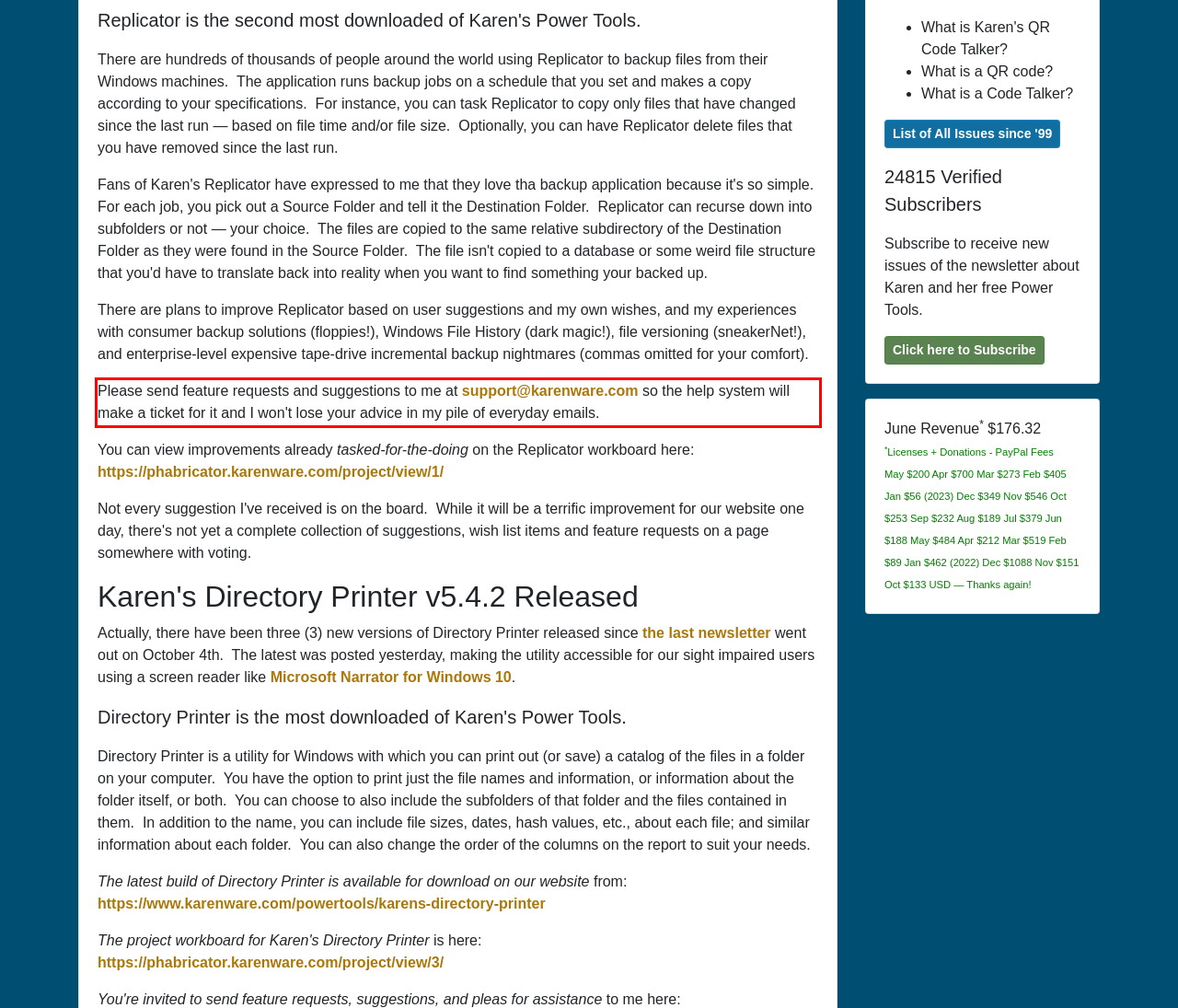You have a screenshot with a red rectangle around a UI element. Recognize and extract the text within this red bounding box using OCR.

Please send feature requests and suggestions to me at support@karenware.com so the help system will make a ticket for it and I won't lose your advice in my pile of everyday emails.